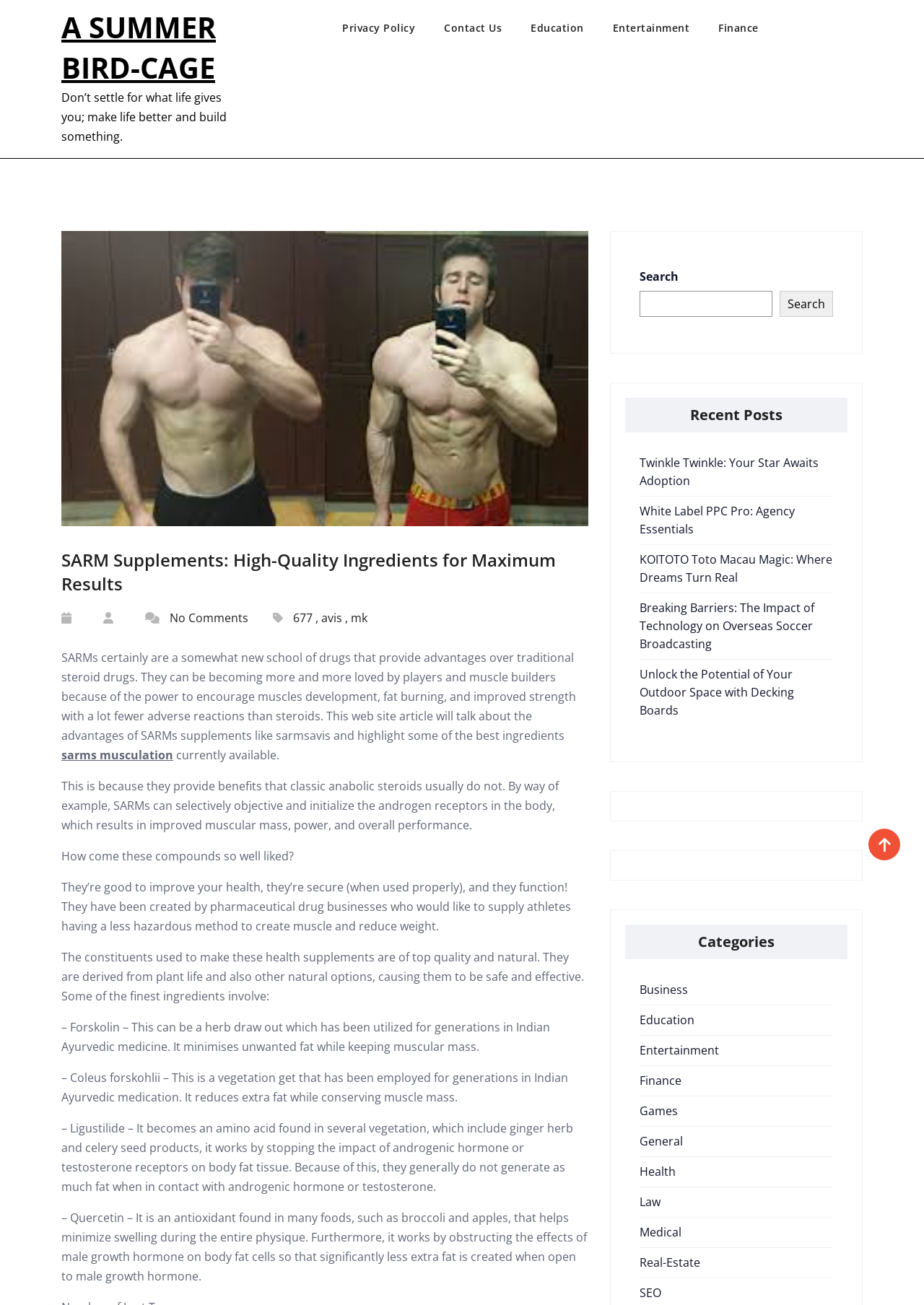Based on the visual content of the image, answer the question thoroughly: How many recent posts are listed on the webpage?

By counting the links in the 'Recent Posts' section, I found 5 recent posts, which are 'Twinkle Twinkle: Your Star Awaits Adoption', 'White Label PPC Pro: Agency Essentials', 'KOITOTO Toto Macau Magic: Where Dreams Turn Real', 'Breaking Barriers: The Impact of Technology on Overseas Soccer Broadcasting', and 'Unlock the Potential of Your Outdoor Space with Decking Boards'.